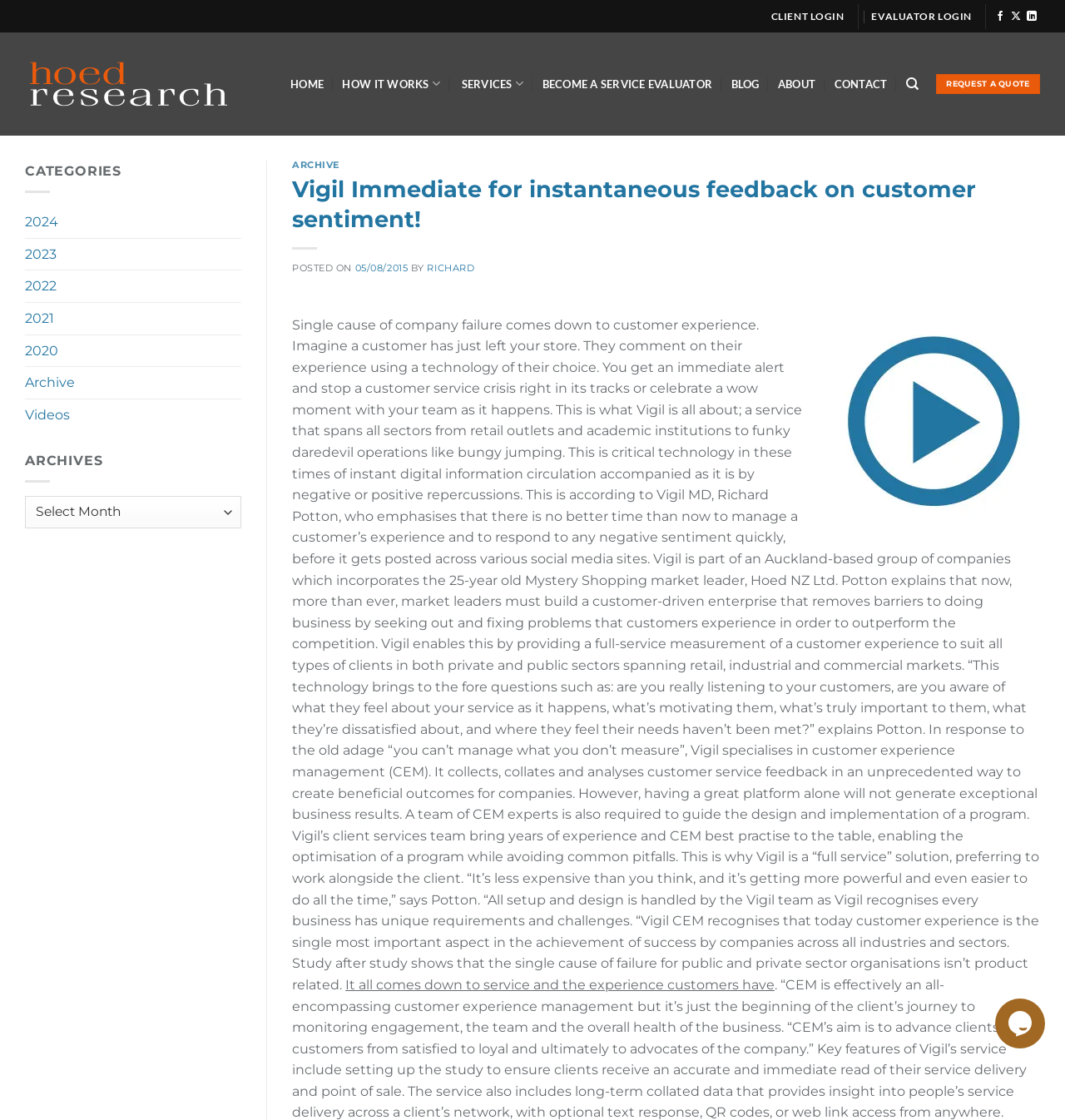What is the name of the MD of Vigil mentioned in the webpage? Observe the screenshot and provide a one-word or short phrase answer.

Richard Potton